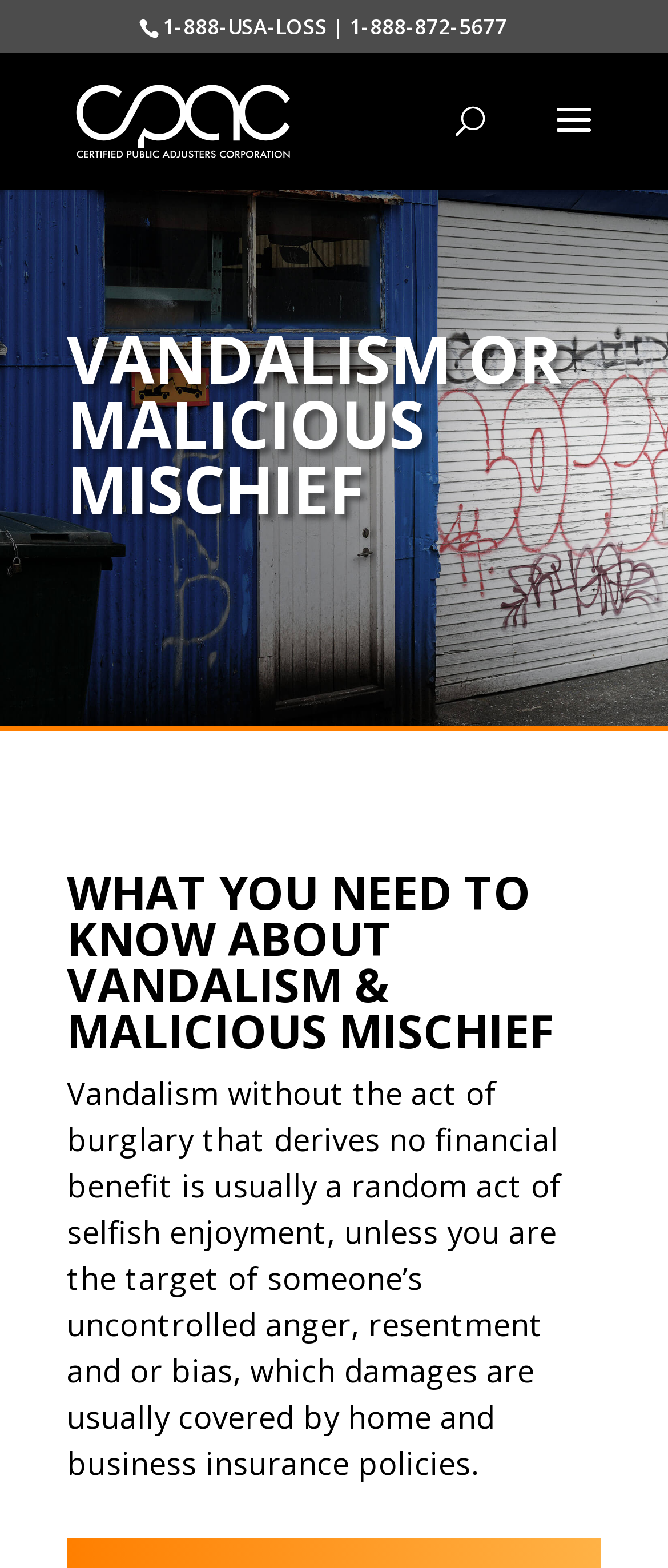Examine the image and give a thorough answer to the following question:
What is usually covered by home and business insurance policies?

I found the answer by reading the static text element at the bottom of the webpage, which states that 'damages are usually covered by home and business insurance policies'.